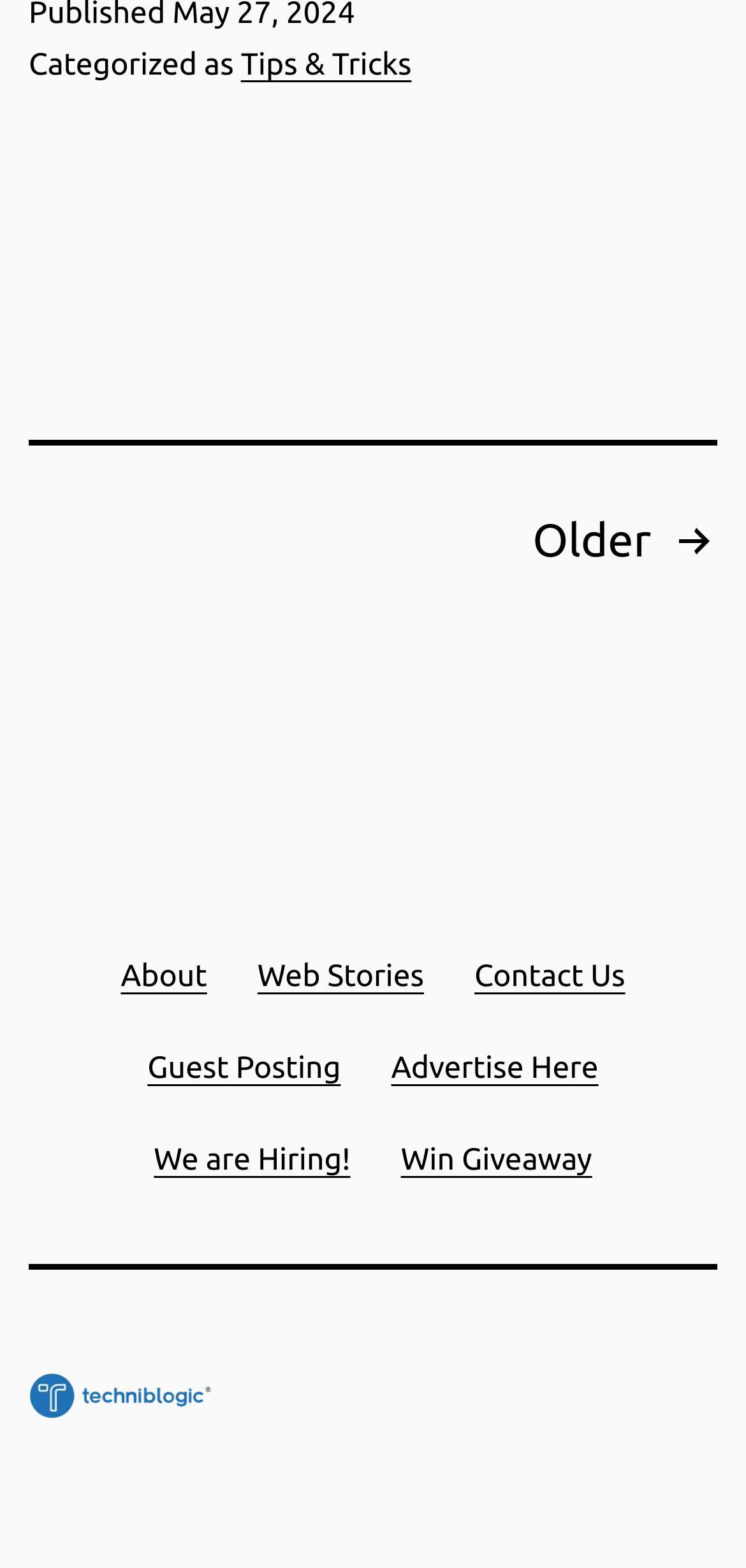What is the category of the current webpage?
Answer the question in as much detail as possible.

I inferred this answer by looking at the static text 'Categorized as' followed by a link 'Tips & Tricks', which suggests that the current webpage is categorized under 'Tips & Tricks'.